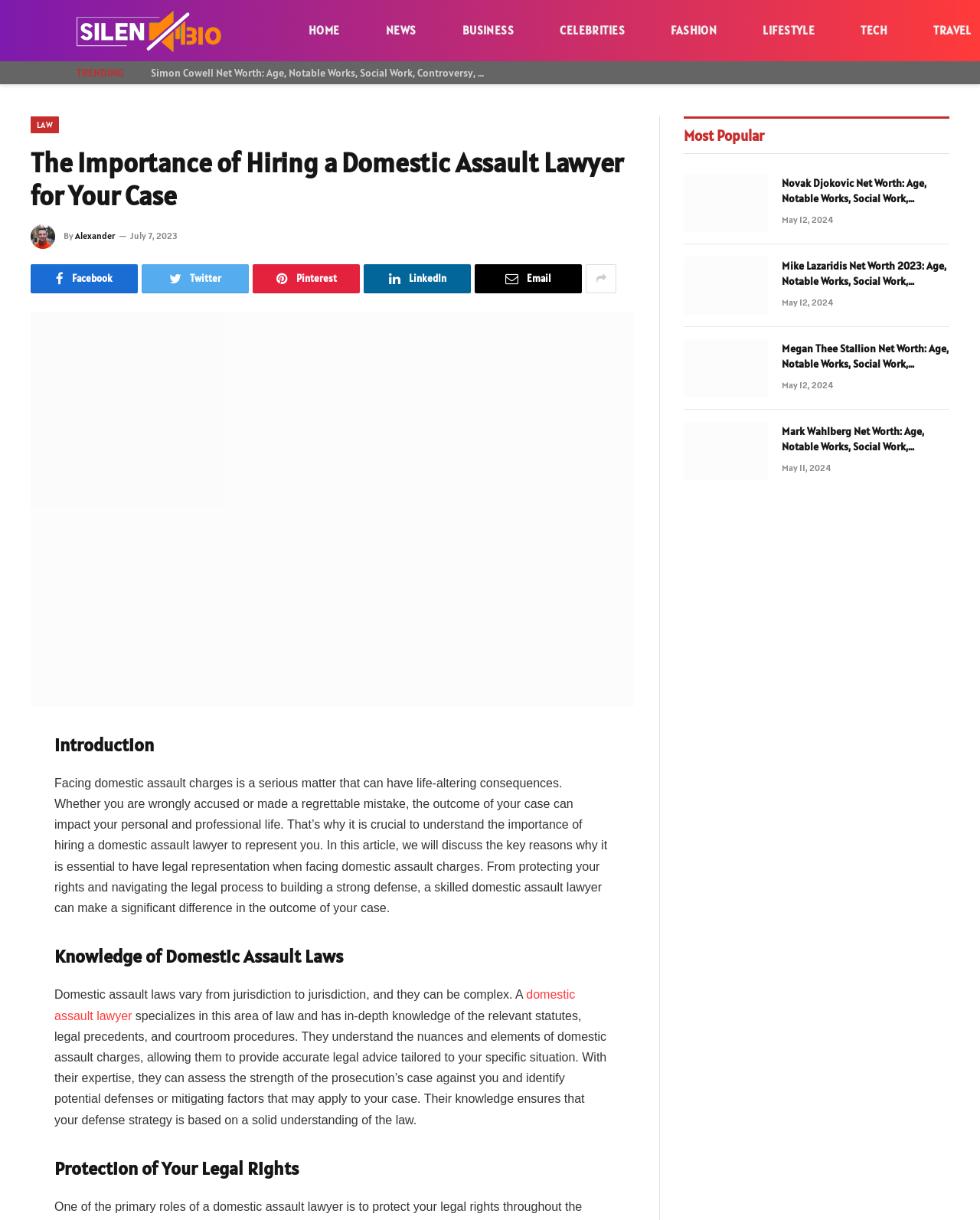What type of laws do domestic assault lawyers specialize in?
Refer to the image and provide a concise answer in one word or phrase.

Domestic assault laws